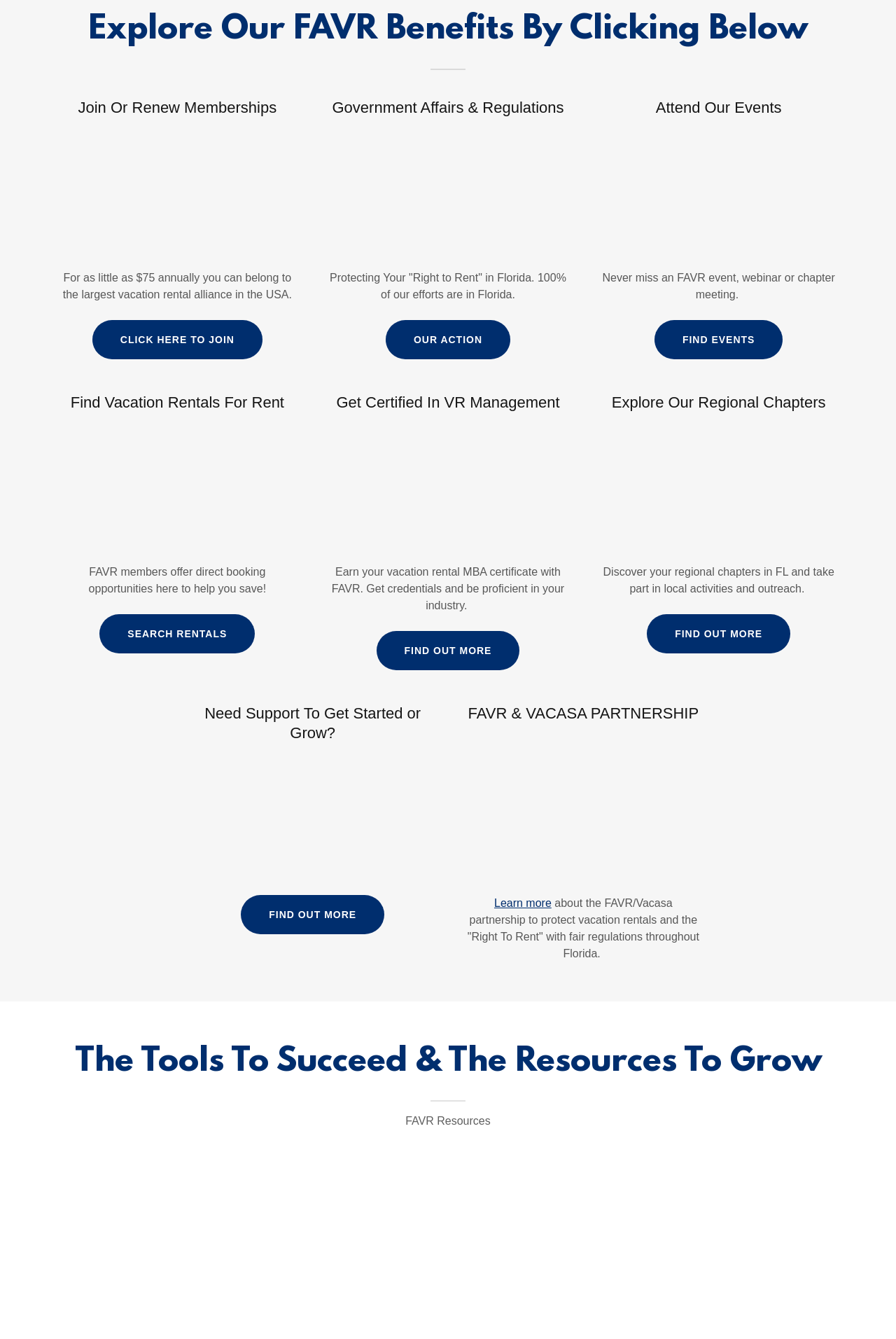Locate the bounding box coordinates of the element that needs to be clicked to carry out the instruction: "Search for vacation rentals". The coordinates should be given as four float numbers ranging from 0 to 1, i.e., [left, top, right, bottom].

[0.111, 0.459, 0.285, 0.488]